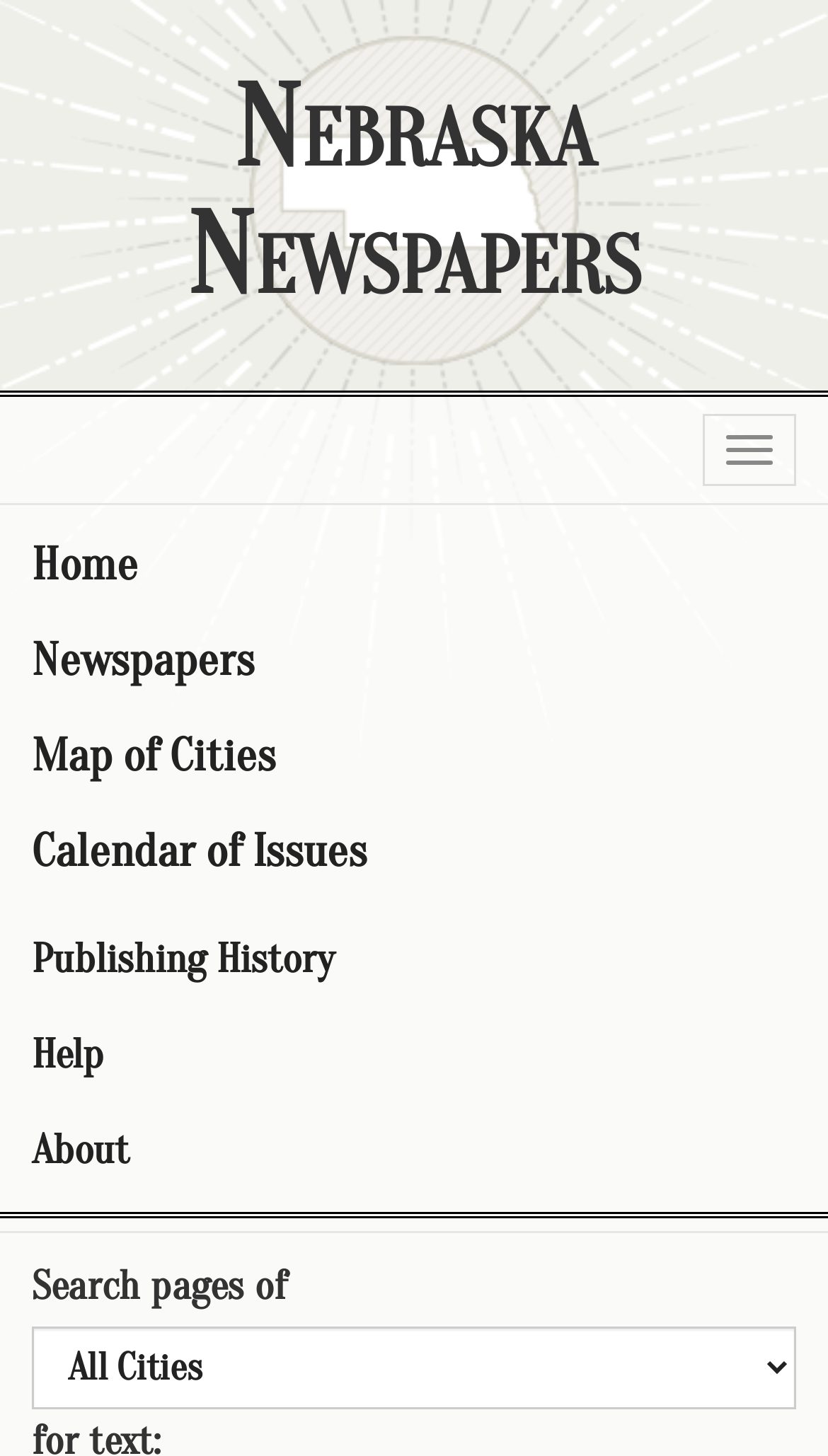Please give a short response to the question using one word or a phrase:
What is the purpose of the combobox?

Search pages